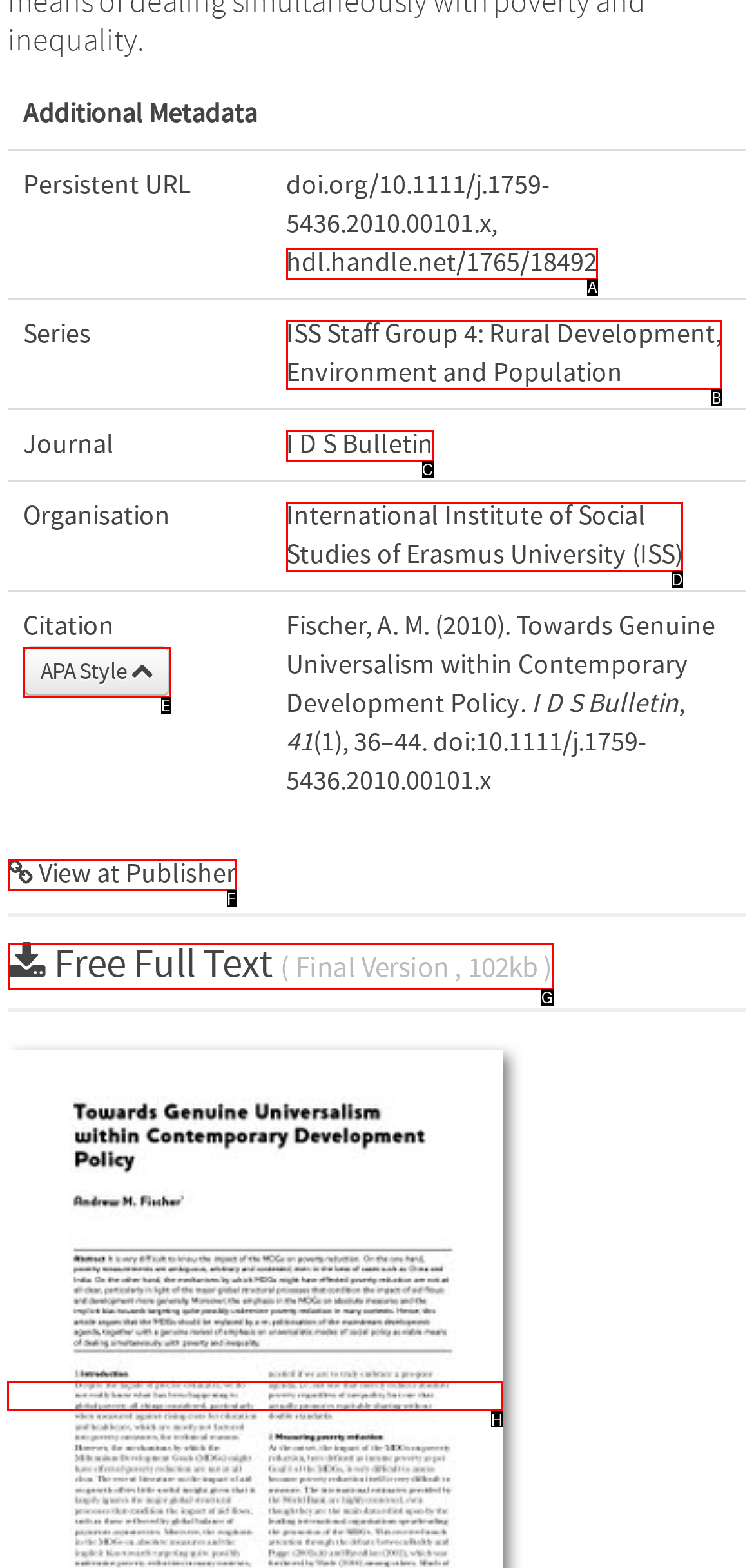Point out the HTML element I should click to achieve the following task: Visit the cover page Provide the letter of the selected option from the choices.

H